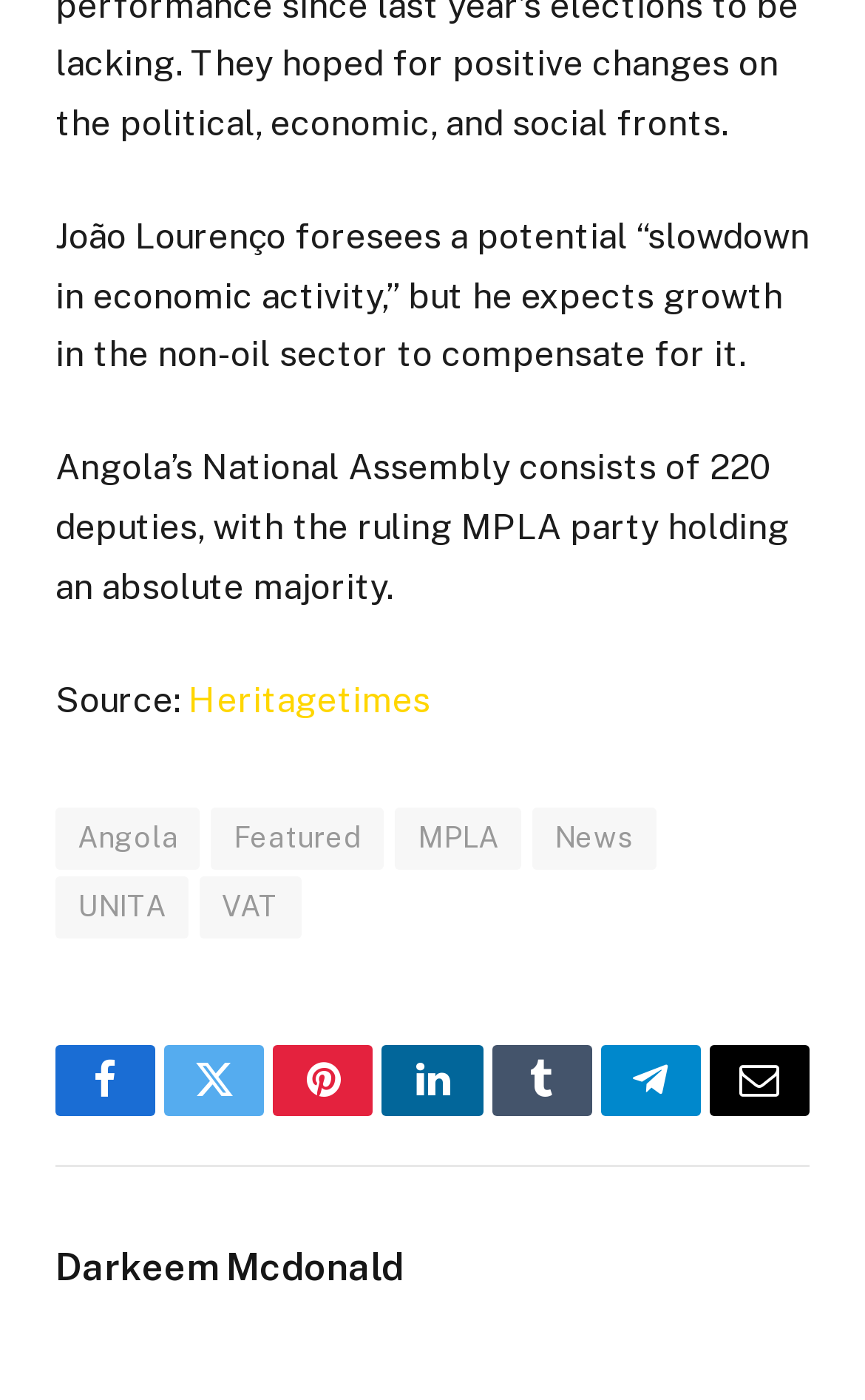How many links are there in the webpage?
Relying on the image, give a concise answer in one word or a brief phrase.

14